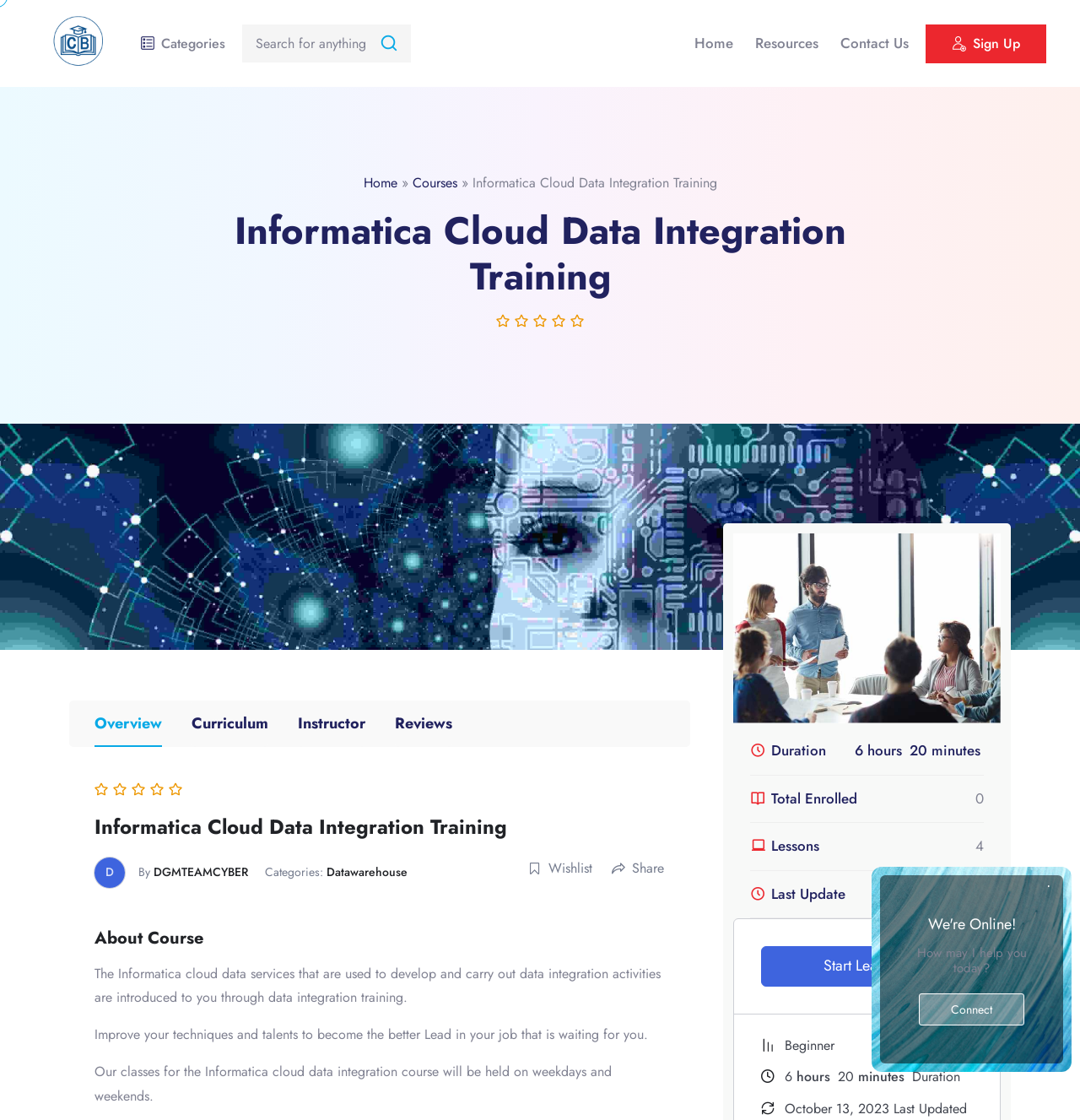Pinpoint the bounding box coordinates of the clickable area needed to execute the instruction: "Go to the 'Home' page". The coordinates should be specified as four float numbers between 0 and 1, i.e., [left, top, right, bottom].

[0.643, 0.007, 0.679, 0.071]